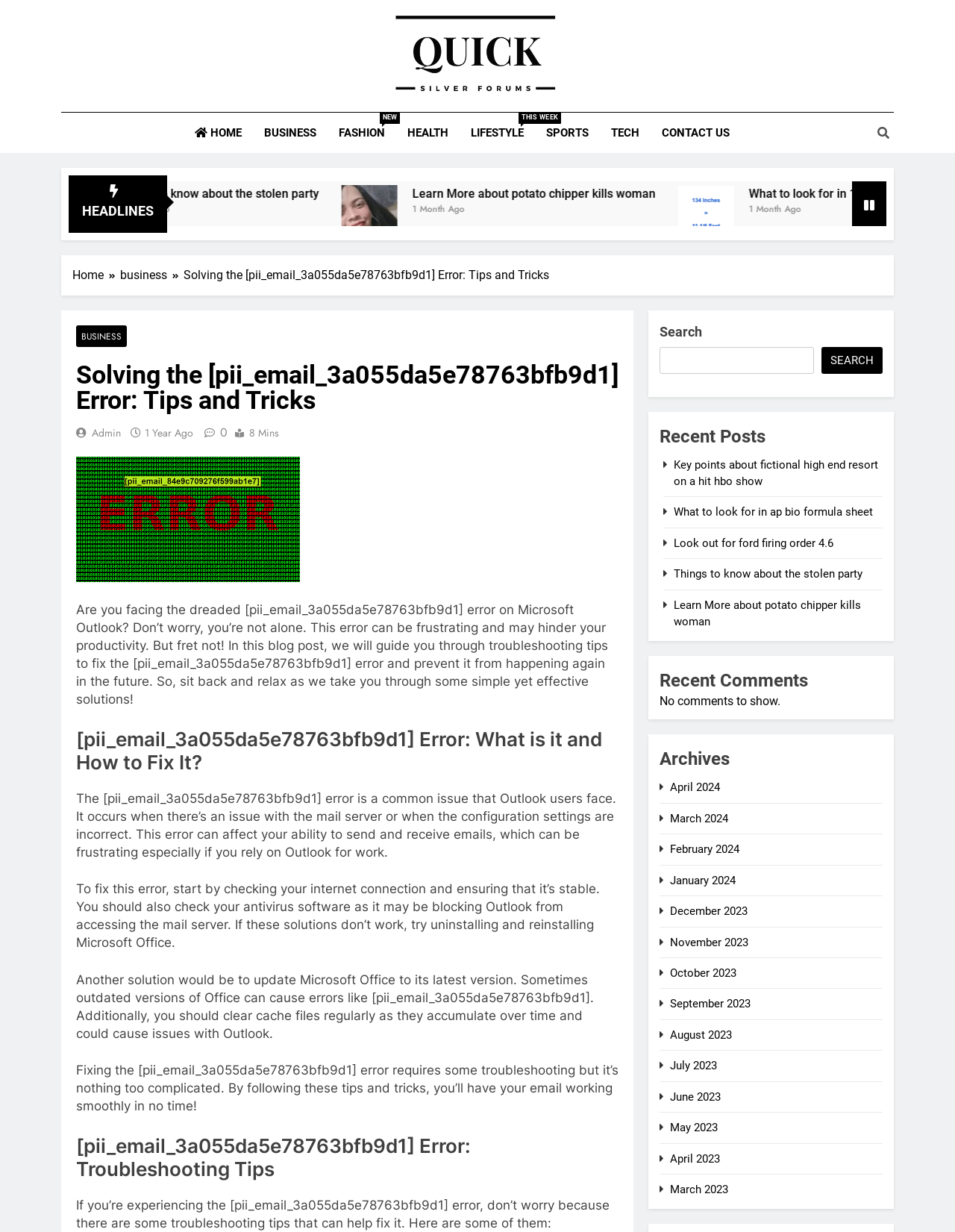Determine the bounding box for the HTML element described here: "1 year ago". The coordinates should be given as [left, top, right, bottom] with each number being a float between 0 and 1.

[0.152, 0.345, 0.202, 0.357]